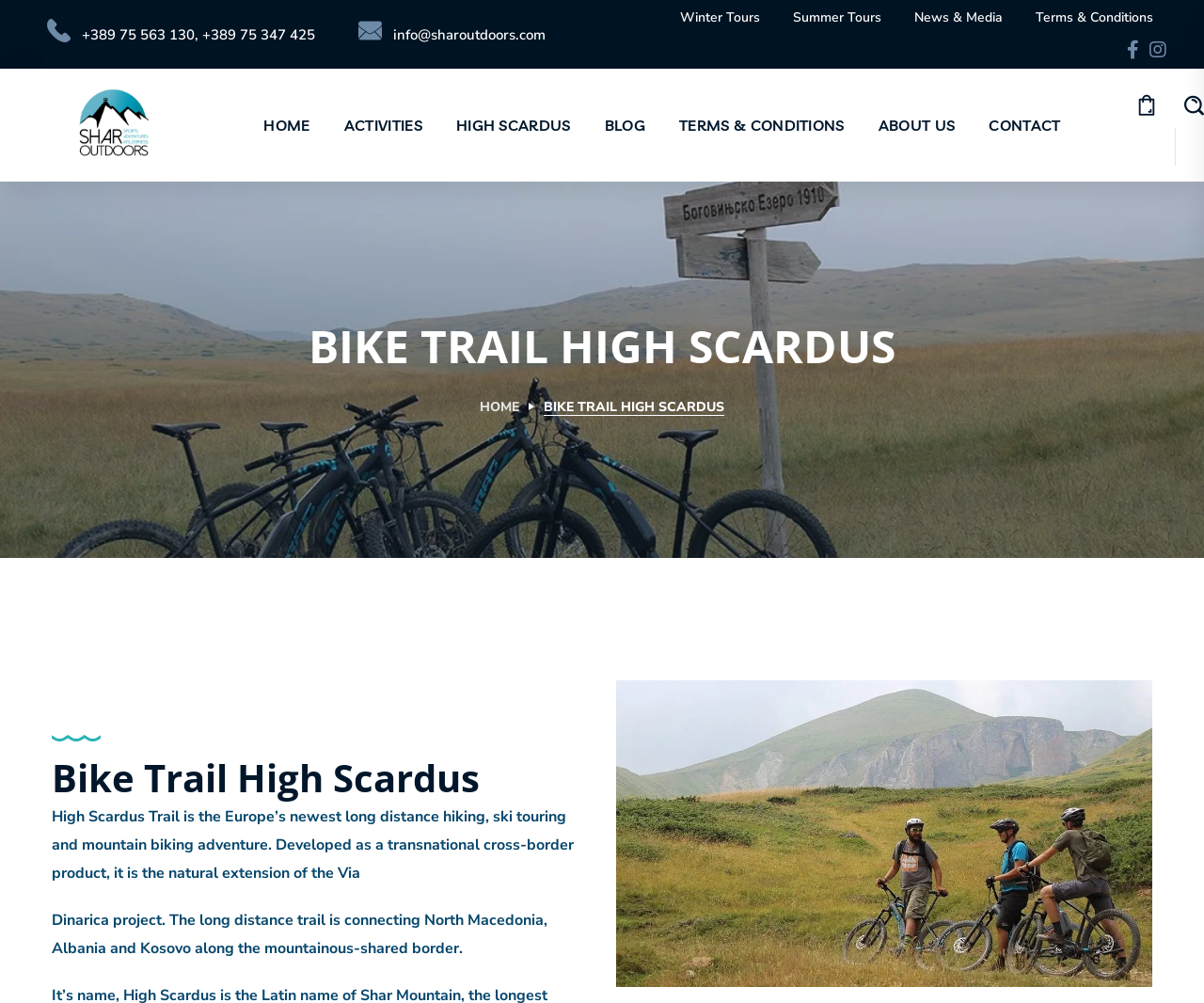Could you find the bounding box coordinates of the clickable area to complete this instruction: "Go to the Summer Tours page"?

[0.659, 0.0, 0.732, 0.036]